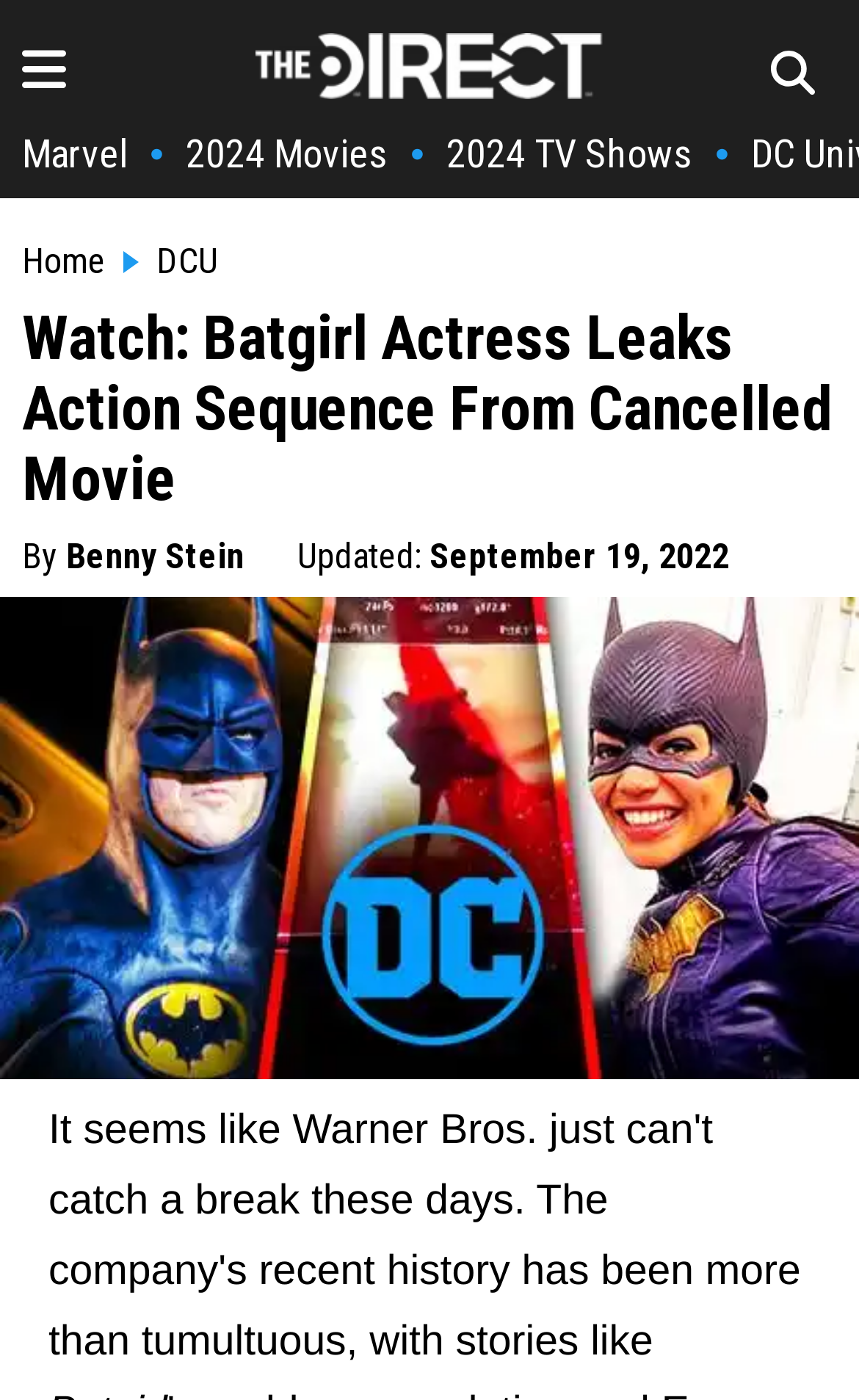Provide the bounding box coordinates of the UI element this sentence describes: "2024 TV Shows".

[0.52, 0.093, 0.807, 0.126]